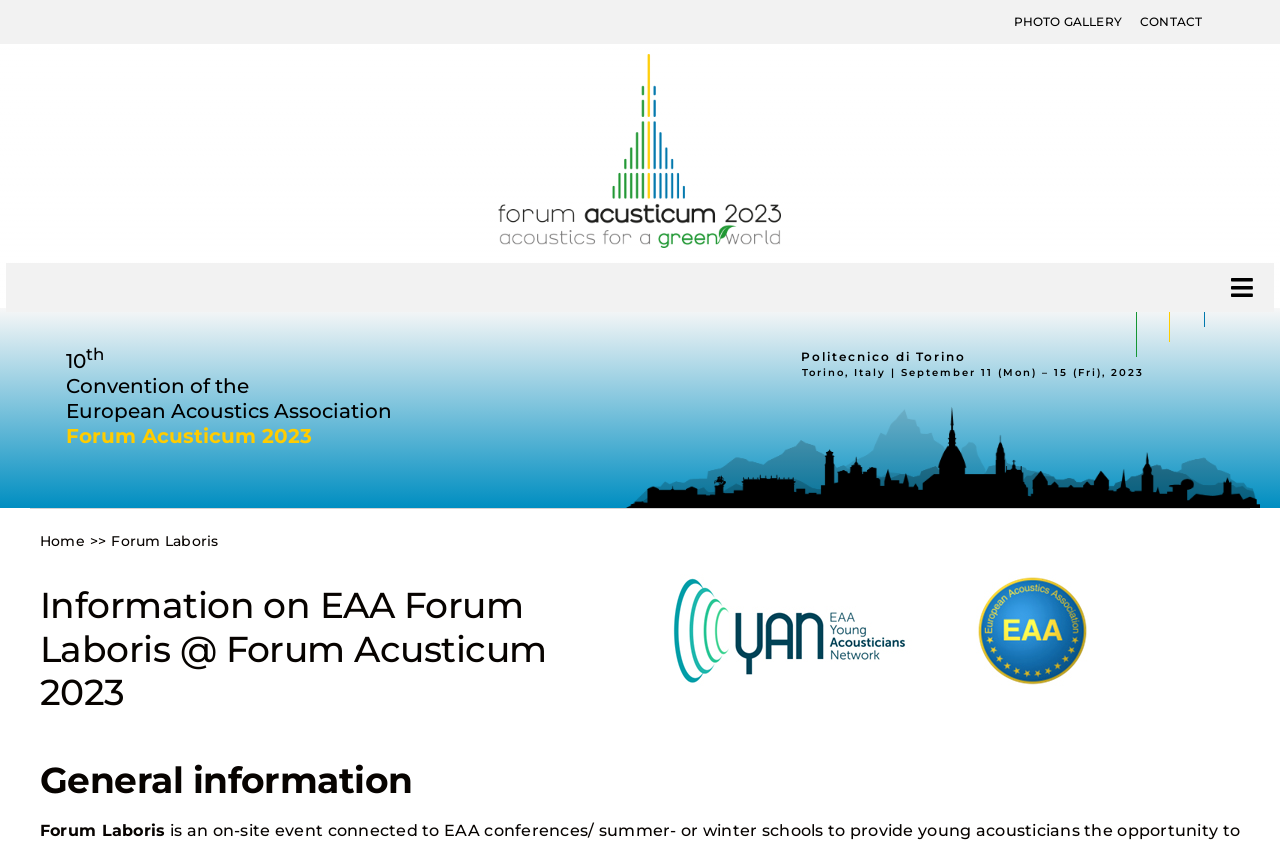Provide the bounding box coordinates for the UI element that is described as: "FA 2023".

[0.004, 0.395, 0.996, 0.46]